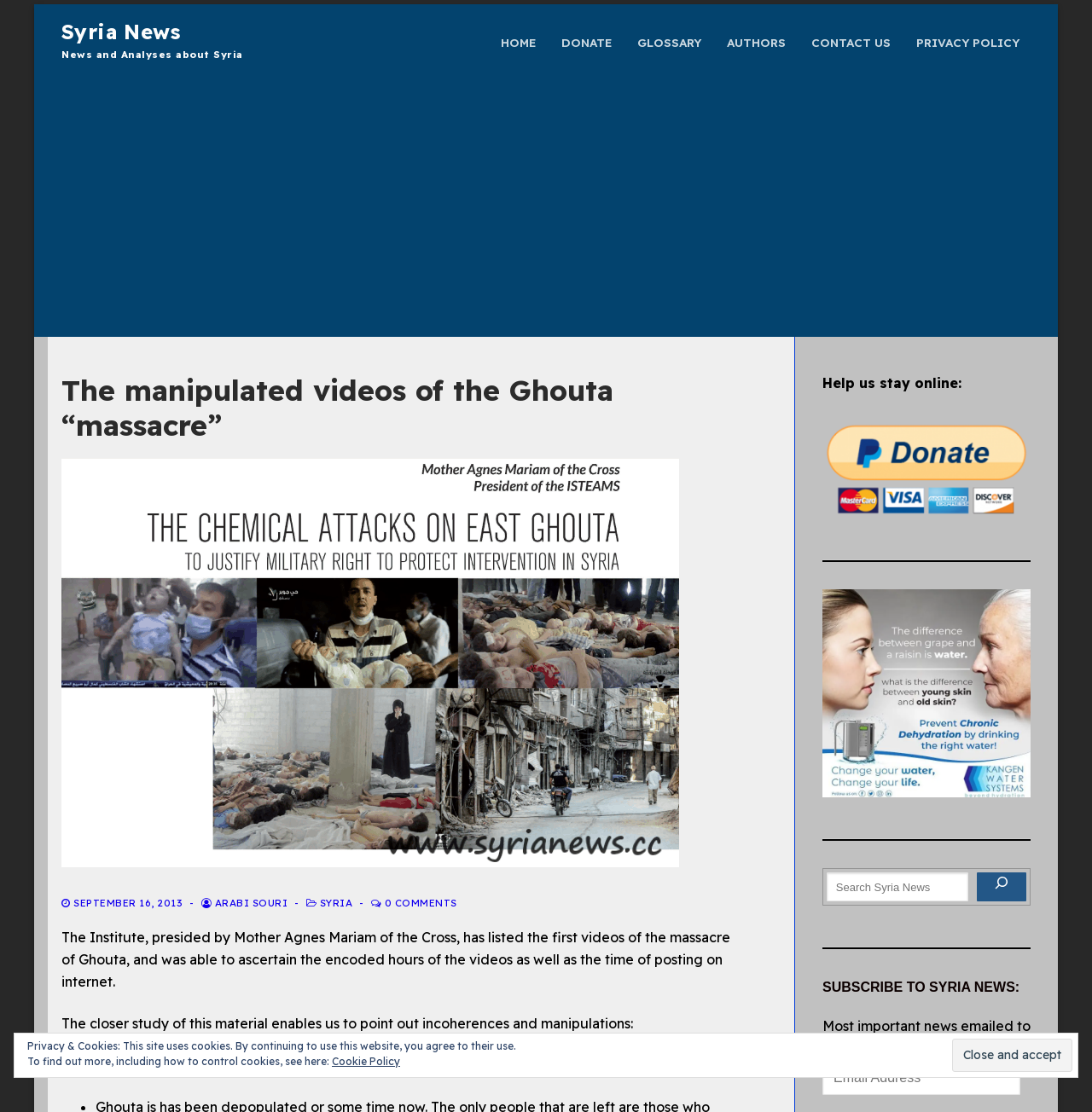Please locate the bounding box coordinates of the element that needs to be clicked to achieve the following instruction: "Read the 'GLOSSARY'". The coordinates should be four float numbers between 0 and 1, i.e., [left, top, right, bottom].

[0.573, 0.024, 0.652, 0.053]